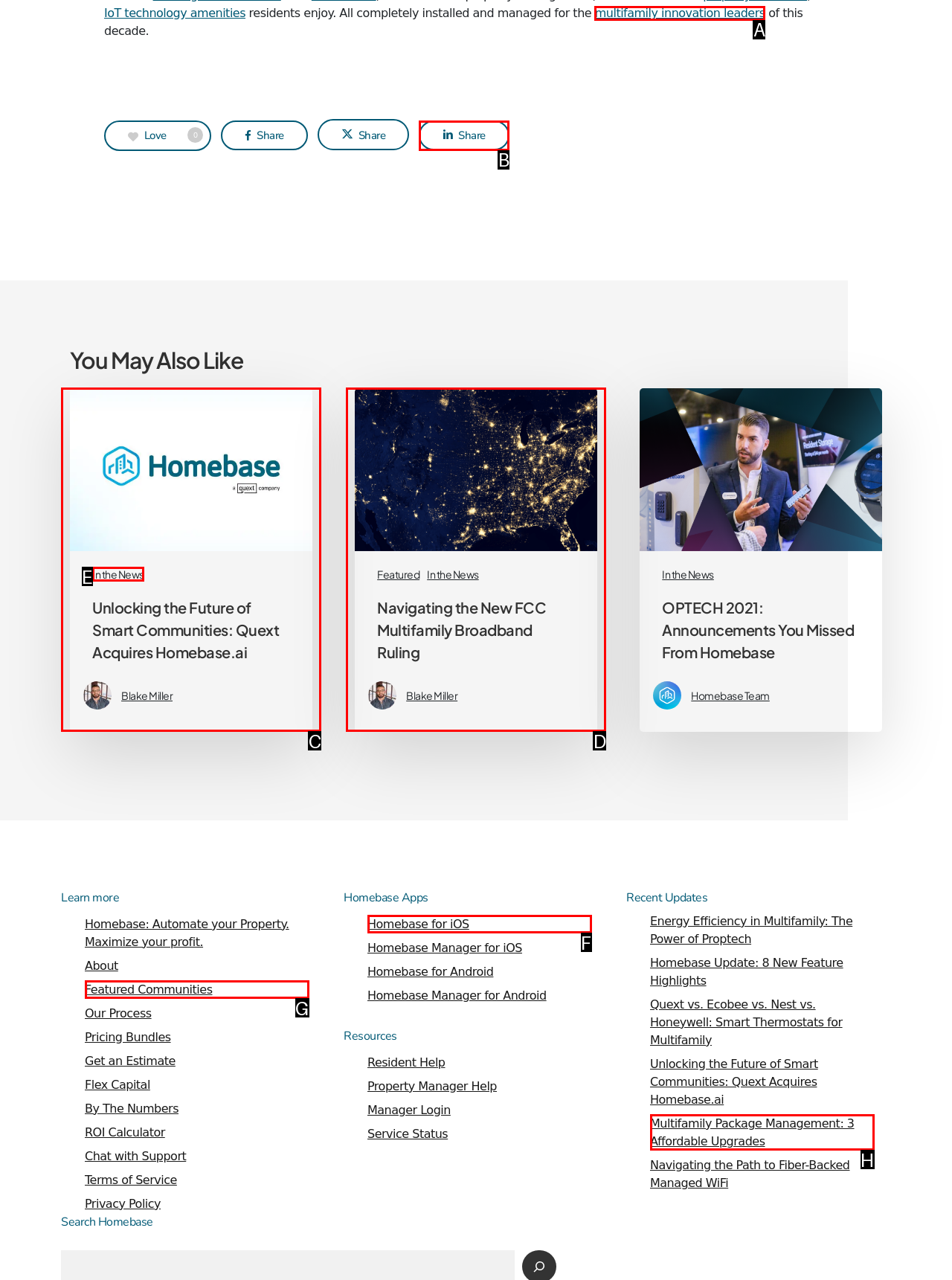Pick the option that best fits the description: Share. Reply with the letter of the matching option directly.

B